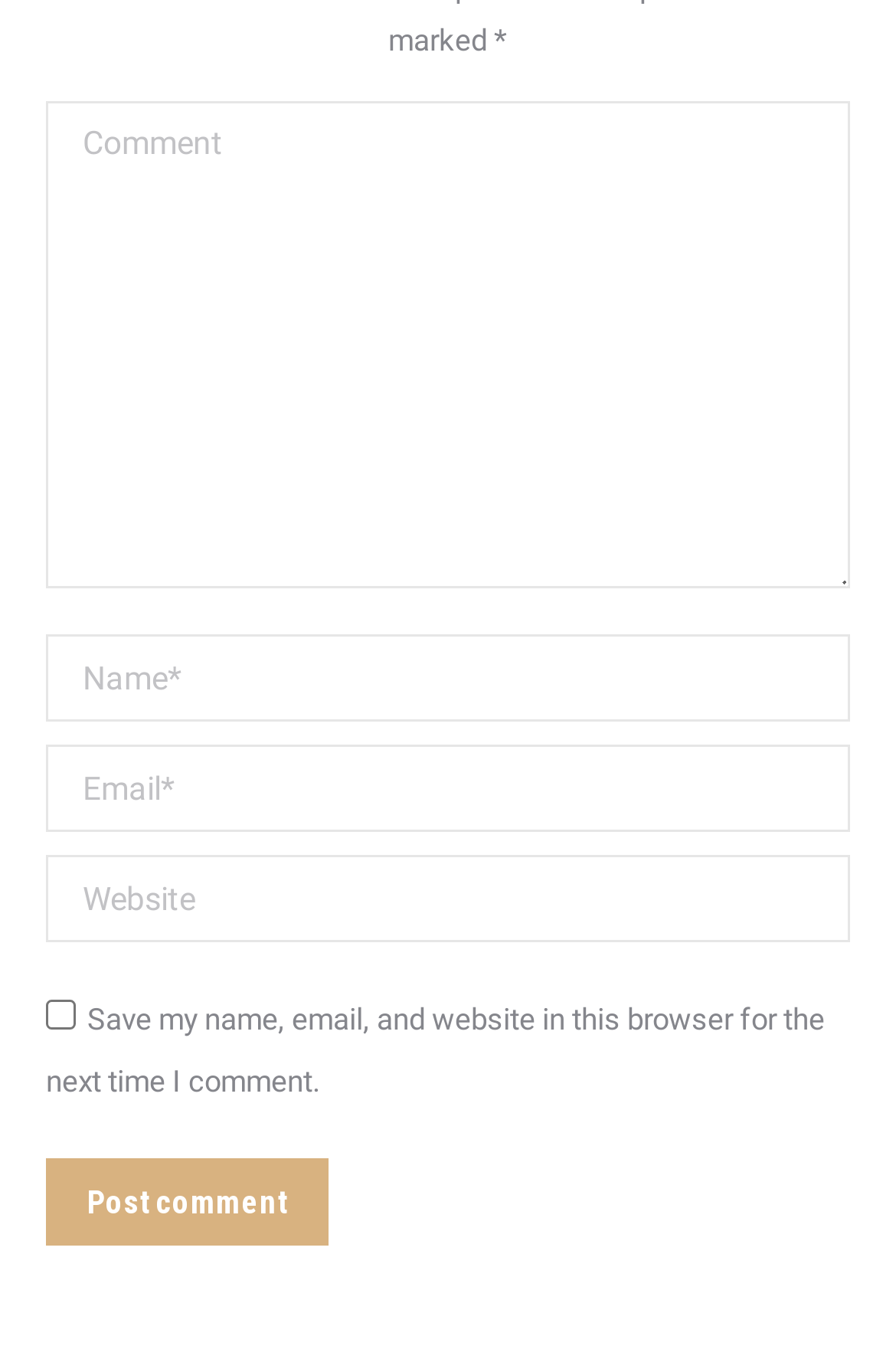Please answer the following question using a single word or phrase: 
What is the purpose of the checkbox?

Save comment info